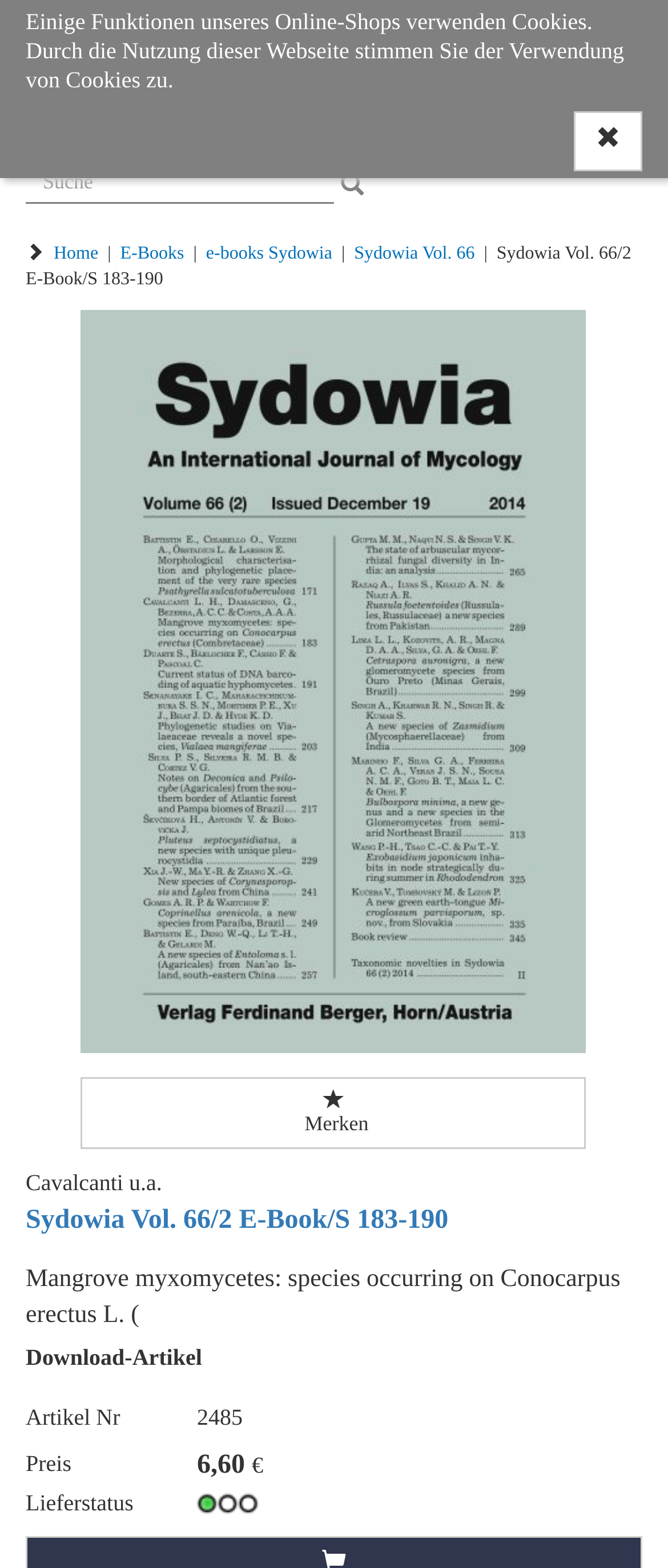What is the topic of this e-book?
Please give a detailed and elaborate explanation in response to the question.

I found the topic of the e-book by looking at the StaticText element with the text 'Mangrove myxomycetes: species occurring on Conocarpus erectus L. (' which is located near the title of the e-book, and it seems to be the topic of the e-book.